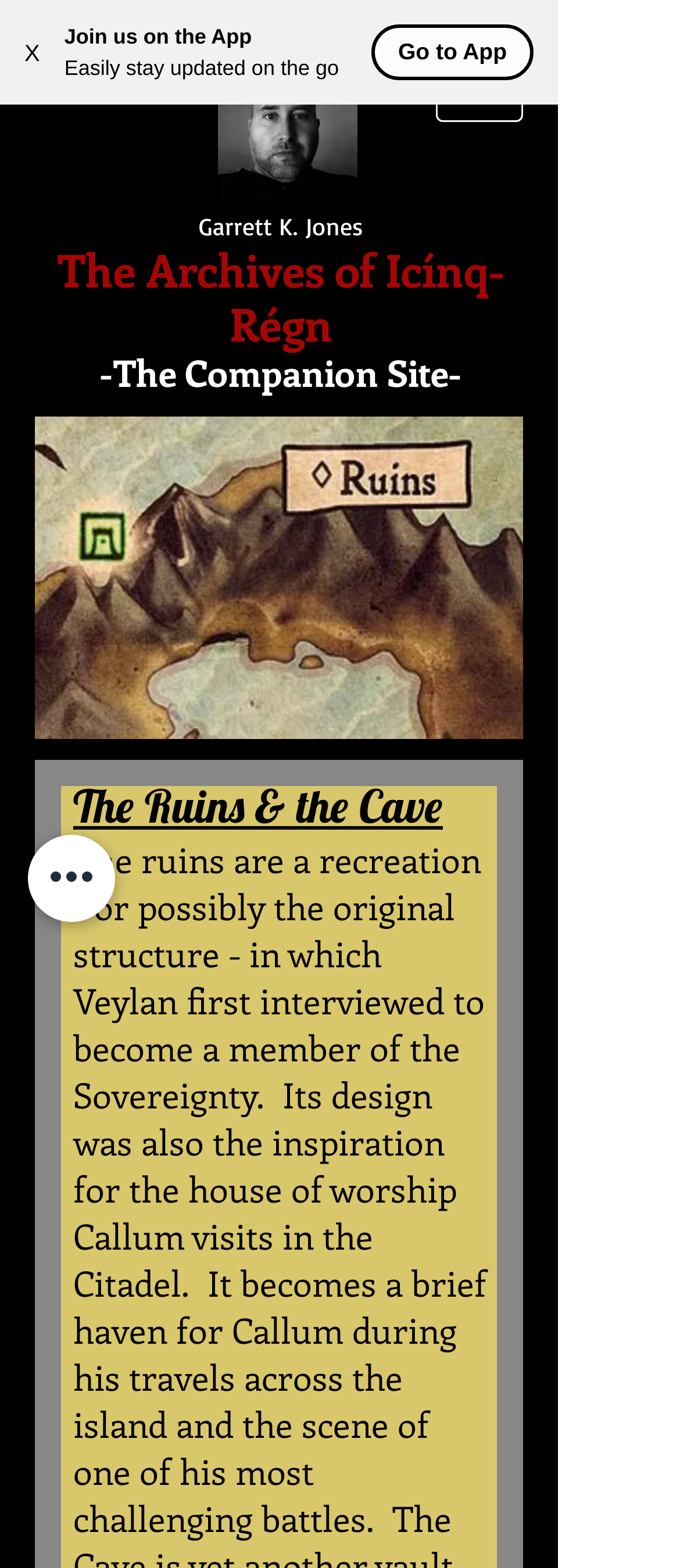Identify and provide the bounding box for the element described by: "aria-label="Quick actions"".

[0.041, 0.532, 0.169, 0.588]